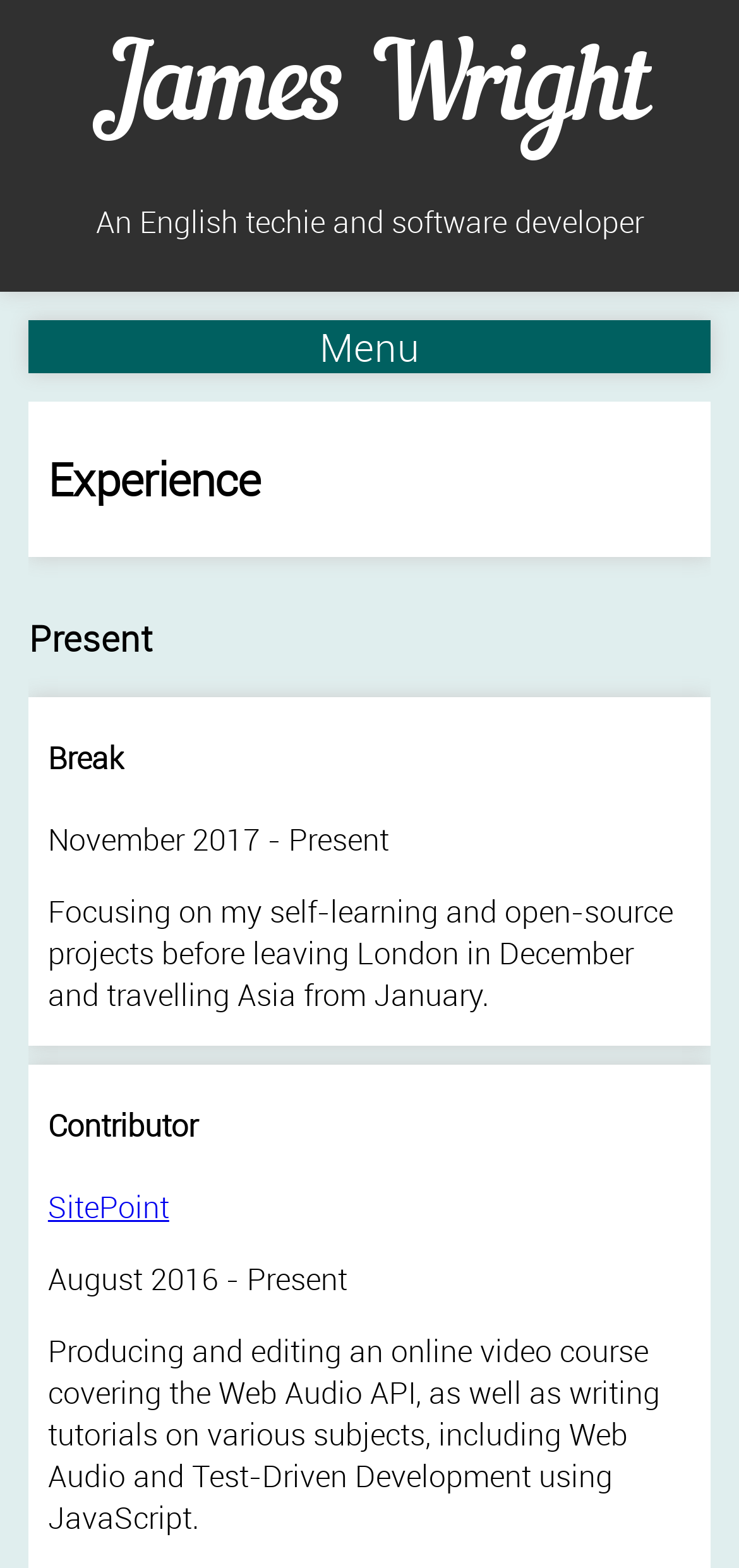What is the name of the website James Wright contributed to?
Based on the visual details in the image, please answer the question thoroughly.

According to the webpage, James Wright contributed to the website SitePoint, as stated in the link element 'SitePoint'.